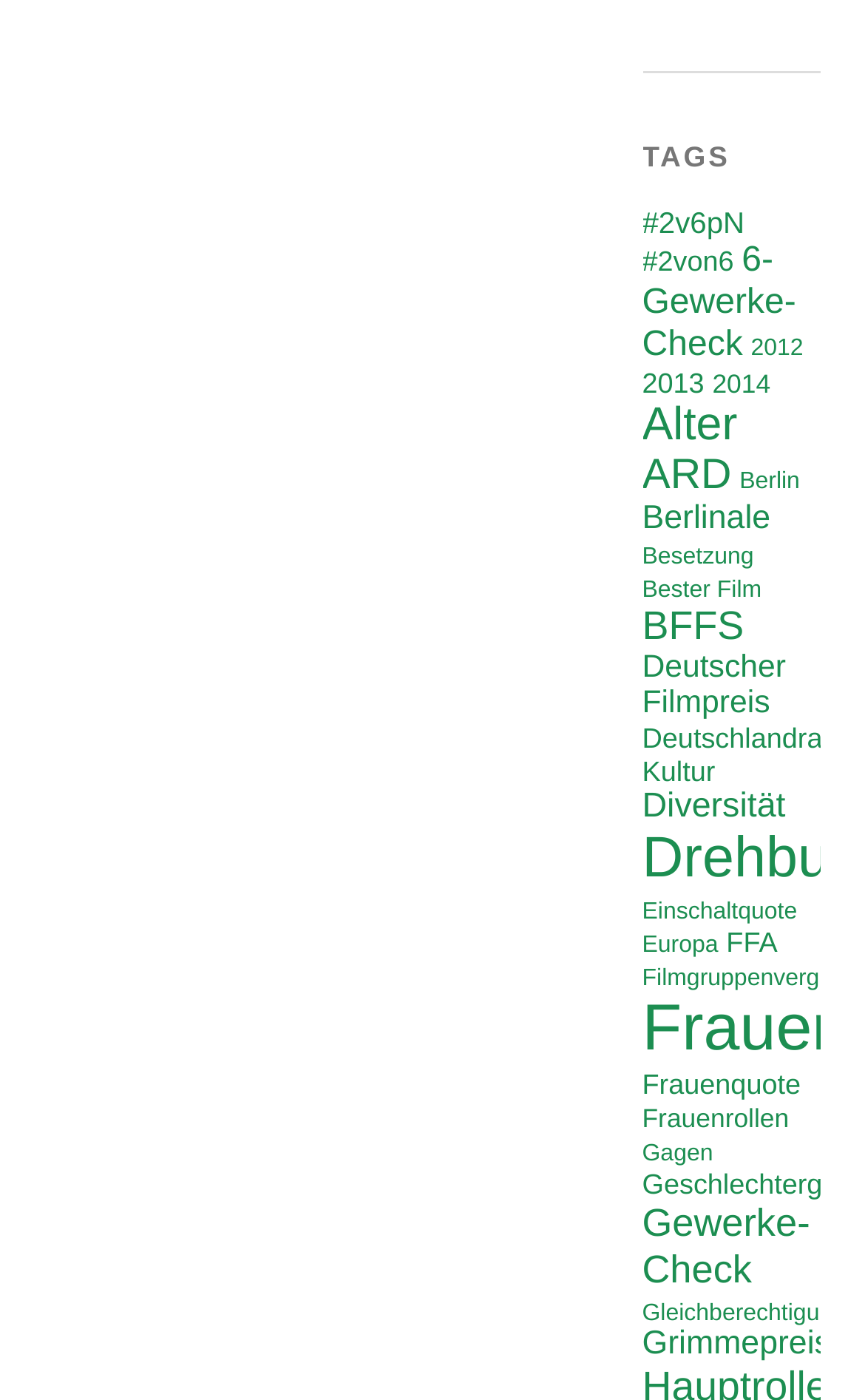How many items are in the 'Alter' category?
Using the image as a reference, give an elaborate response to the question.

The link 'Alter (25 items)' shows that the 'Alter' category has 25 items.